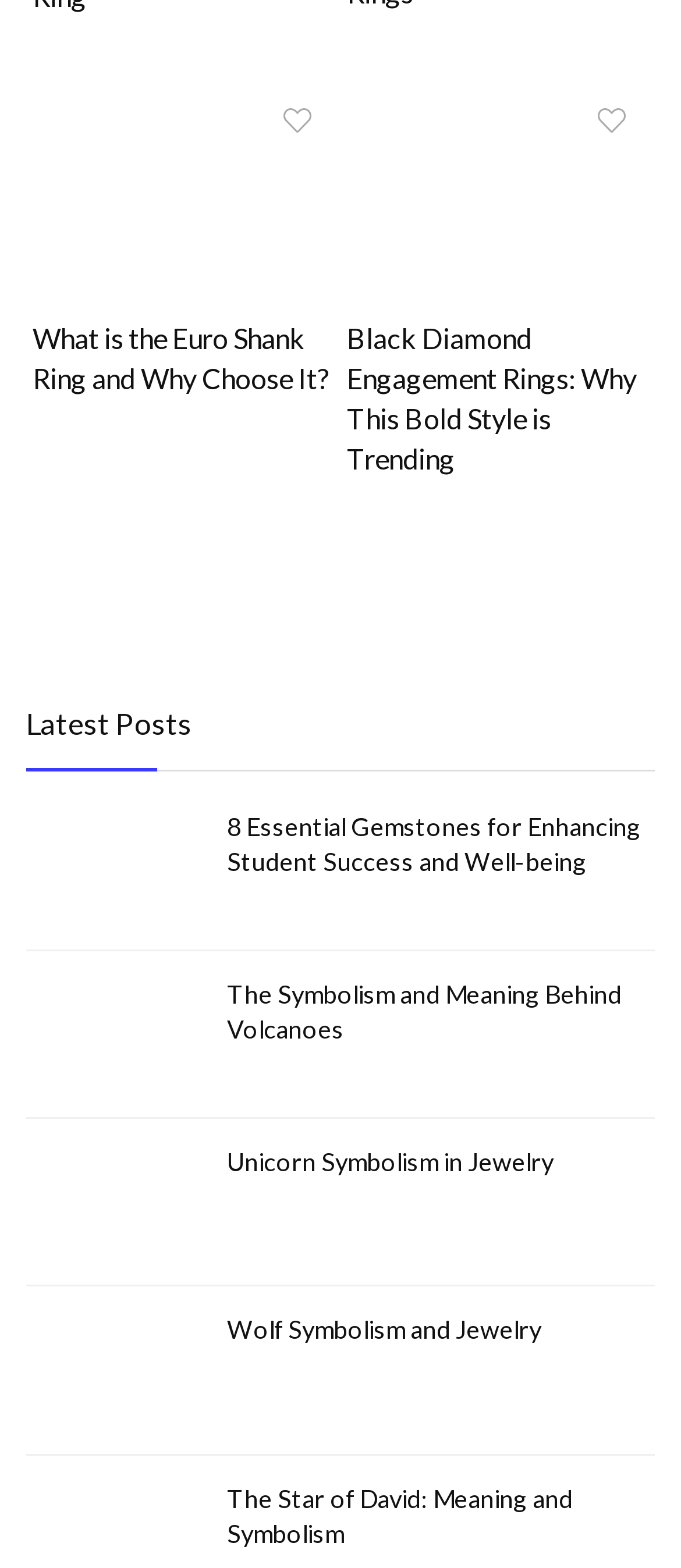How many links are there in the section 'Latest Posts'?
Based on the image, answer the question with a single word or brief phrase.

5